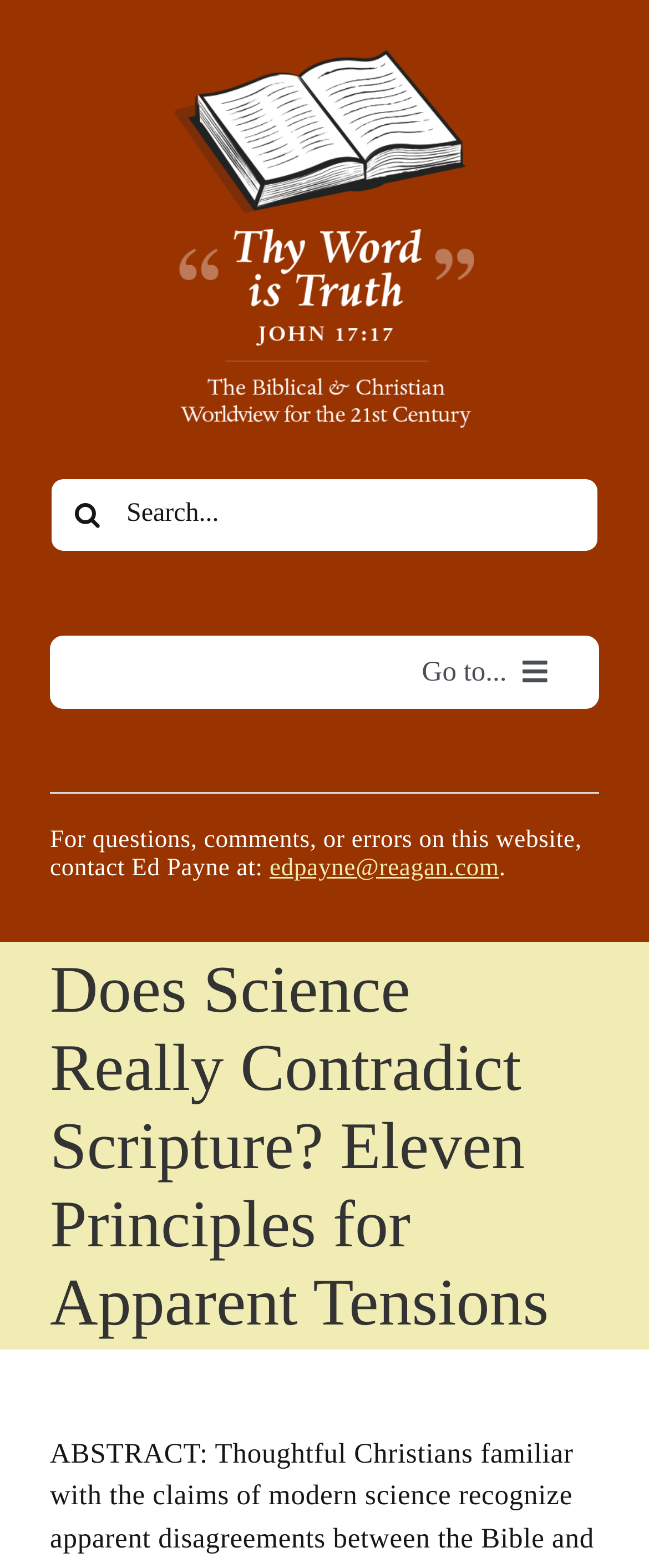Bounding box coordinates are specified in the format (top-left x, top-left y, bottom-right x, bottom-right y). All values are floating point numbers bounded between 0 and 1. Please provide the bounding box coordinate of the region this sentence describes: New Posts

[0.11, 0.466, 0.89, 0.487]